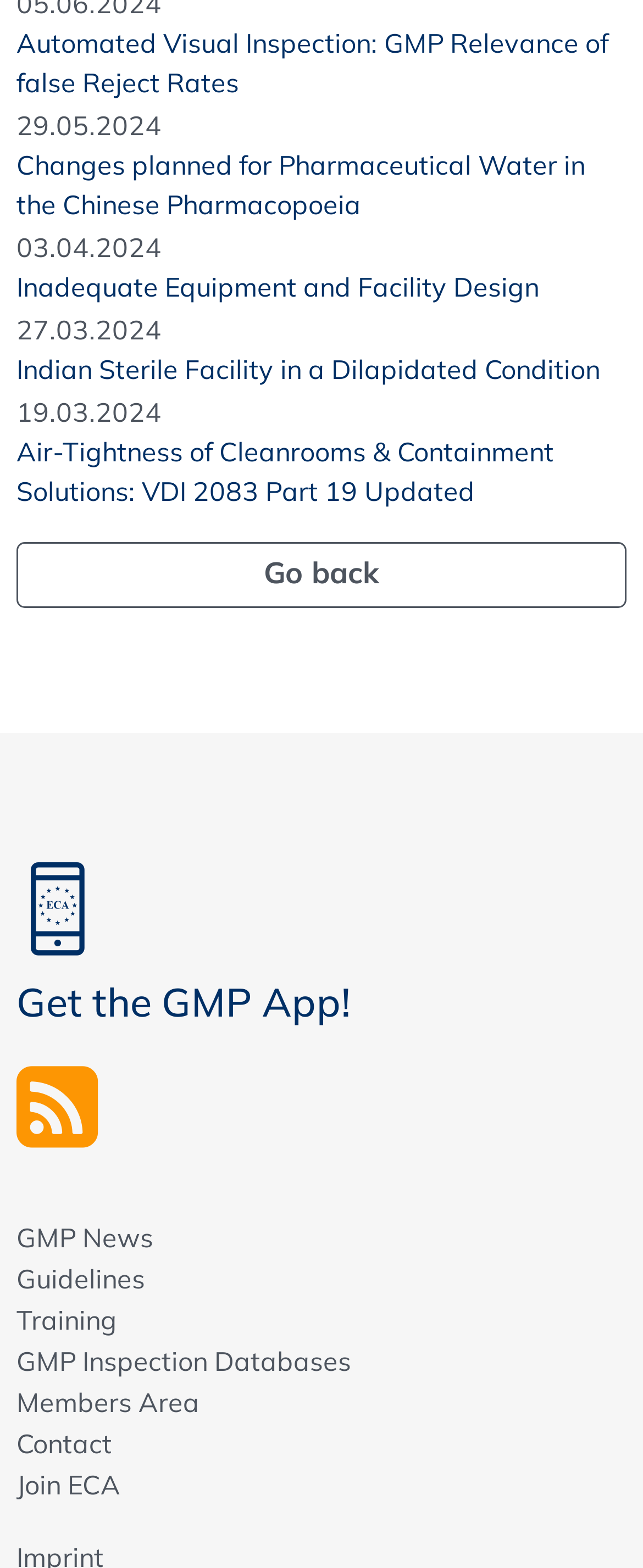Please identify the bounding box coordinates of the area I need to click to accomplish the following instruction: "Access Members Area".

[0.026, 0.882, 0.31, 0.907]